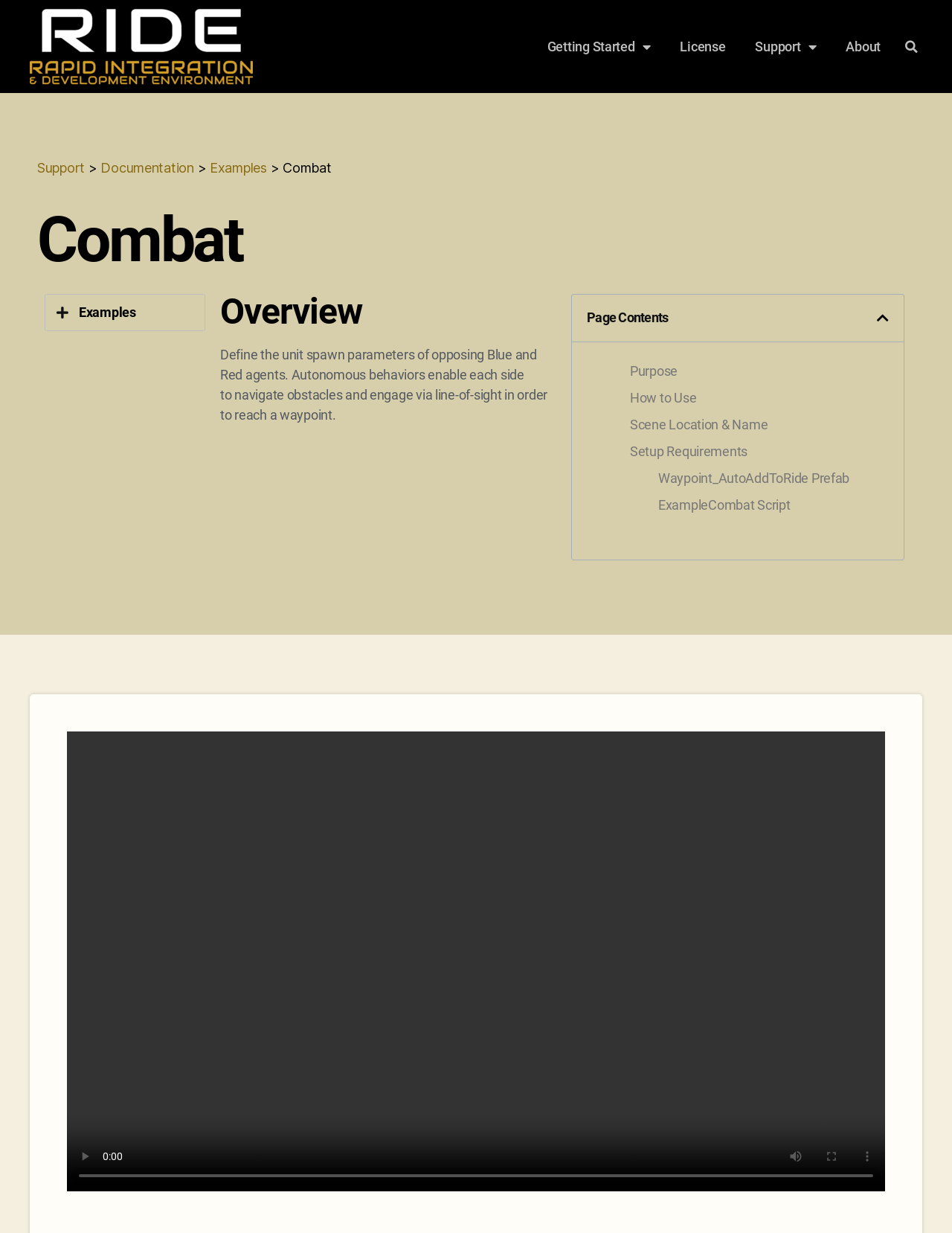Please identify the bounding box coordinates of the clickable element to fulfill the following instruction: "Go to License page". The coordinates should be four float numbers between 0 and 1, i.e., [left, top, right, bottom].

[0.699, 0.008, 0.778, 0.068]